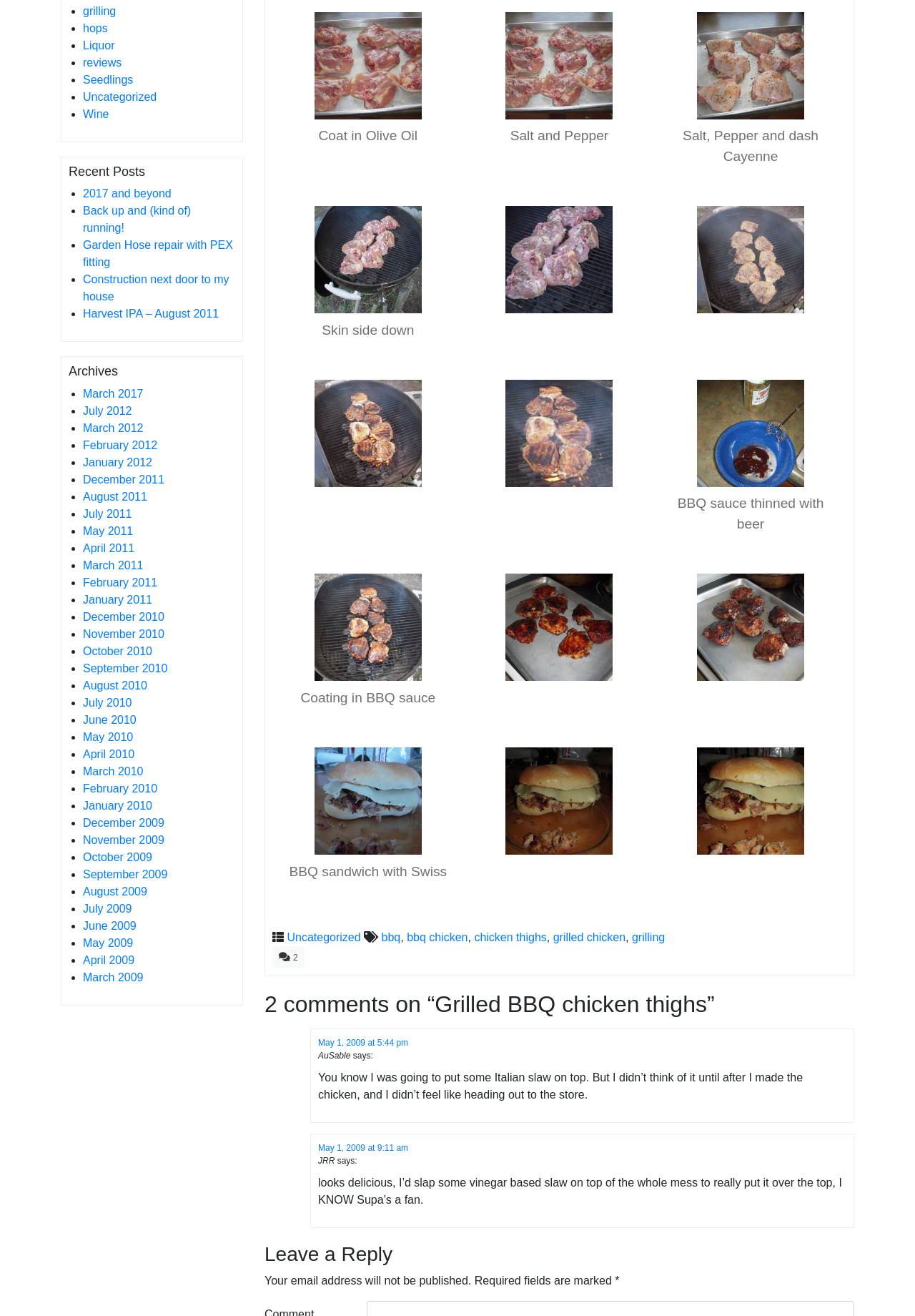Please identify the coordinates of the bounding box for the clickable region that will accomplish this instruction: "explore 'Wine'".

[0.091, 0.082, 0.119, 0.091]